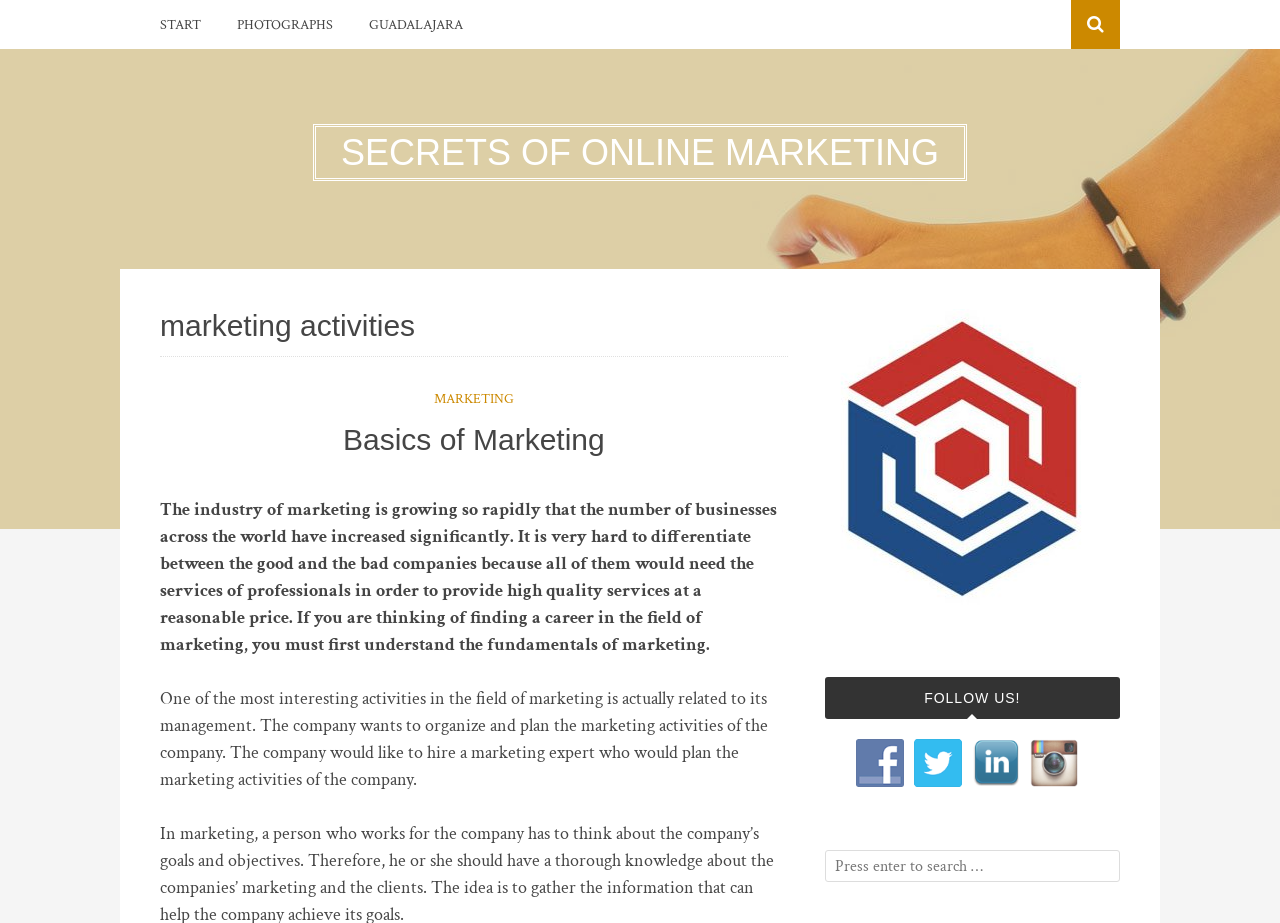Locate the bounding box coordinates of the area that needs to be clicked to fulfill the following instruction: "Contact the author". The coordinates should be in the format of four float numbers between 0 and 1, namely [left, top, right, bottom].

None